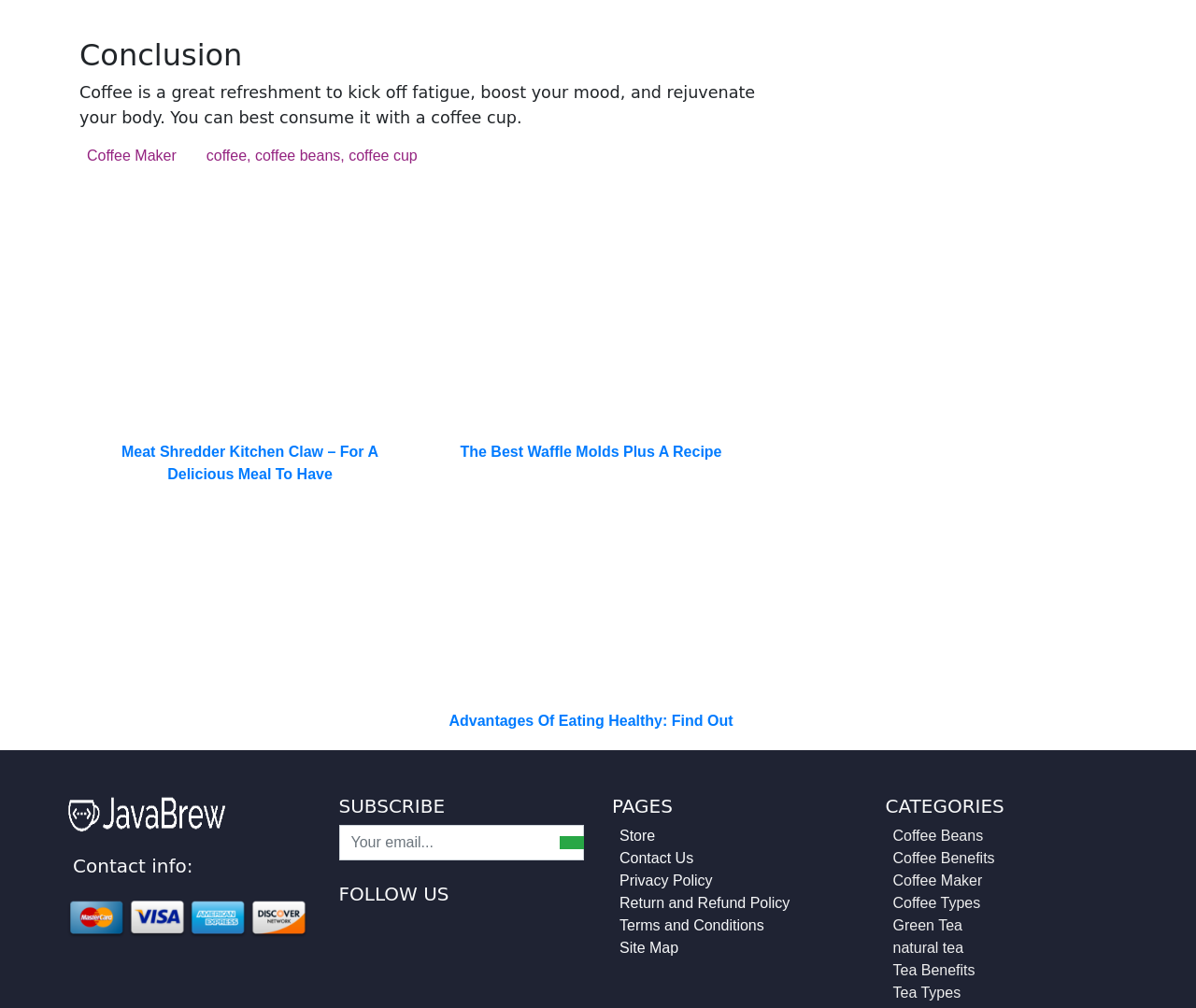Determine the bounding box coordinates for the HTML element mentioned in the following description: "Return and Refund Policy". The coordinates should be a list of four floats ranging from 0 to 1, represented as [left, top, right, bottom].

[0.518, 0.376, 0.66, 0.392]